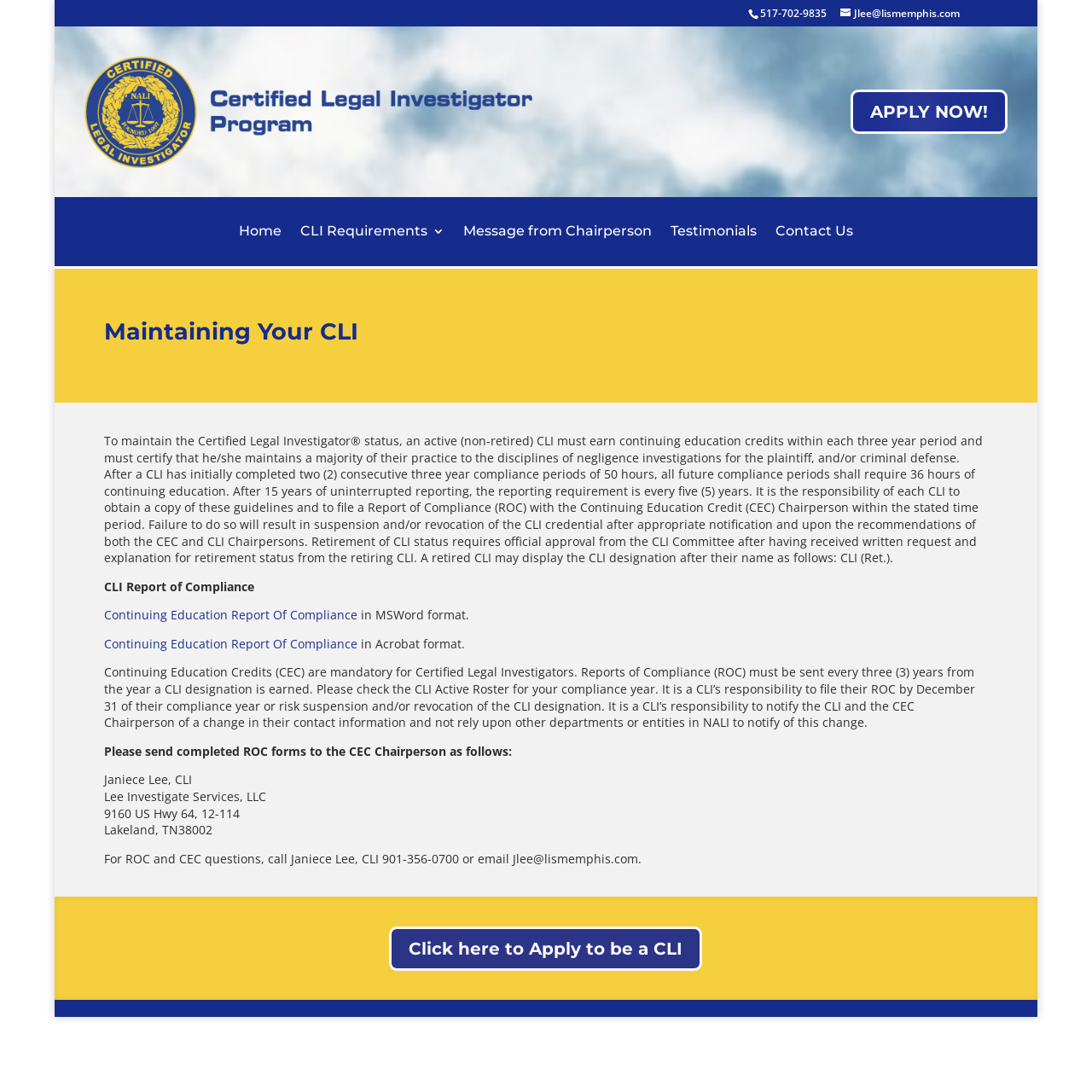Identify the bounding box of the HTML element described as: "Jlee@lismemphis.com".

[0.77, 0.005, 0.879, 0.019]